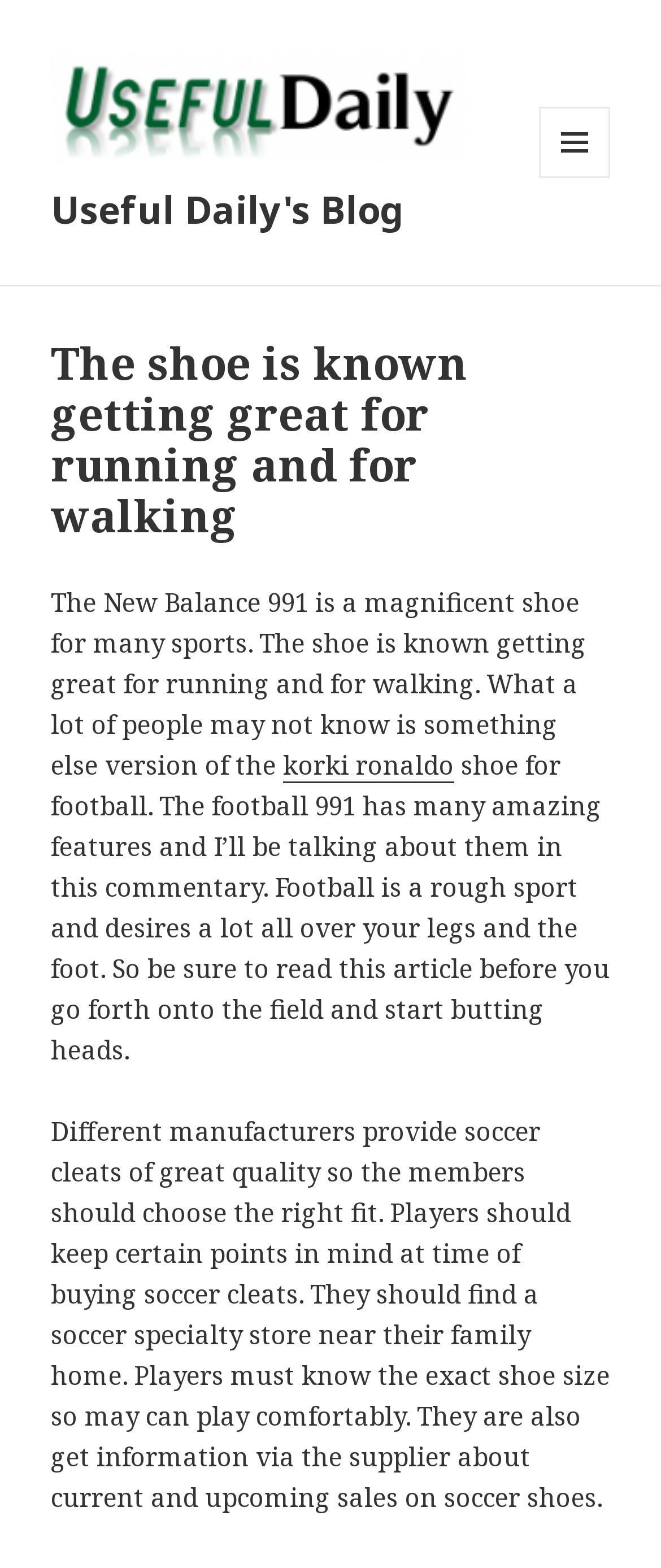Extract the bounding box of the UI element described as: "Schedule your Clarity Call".

None